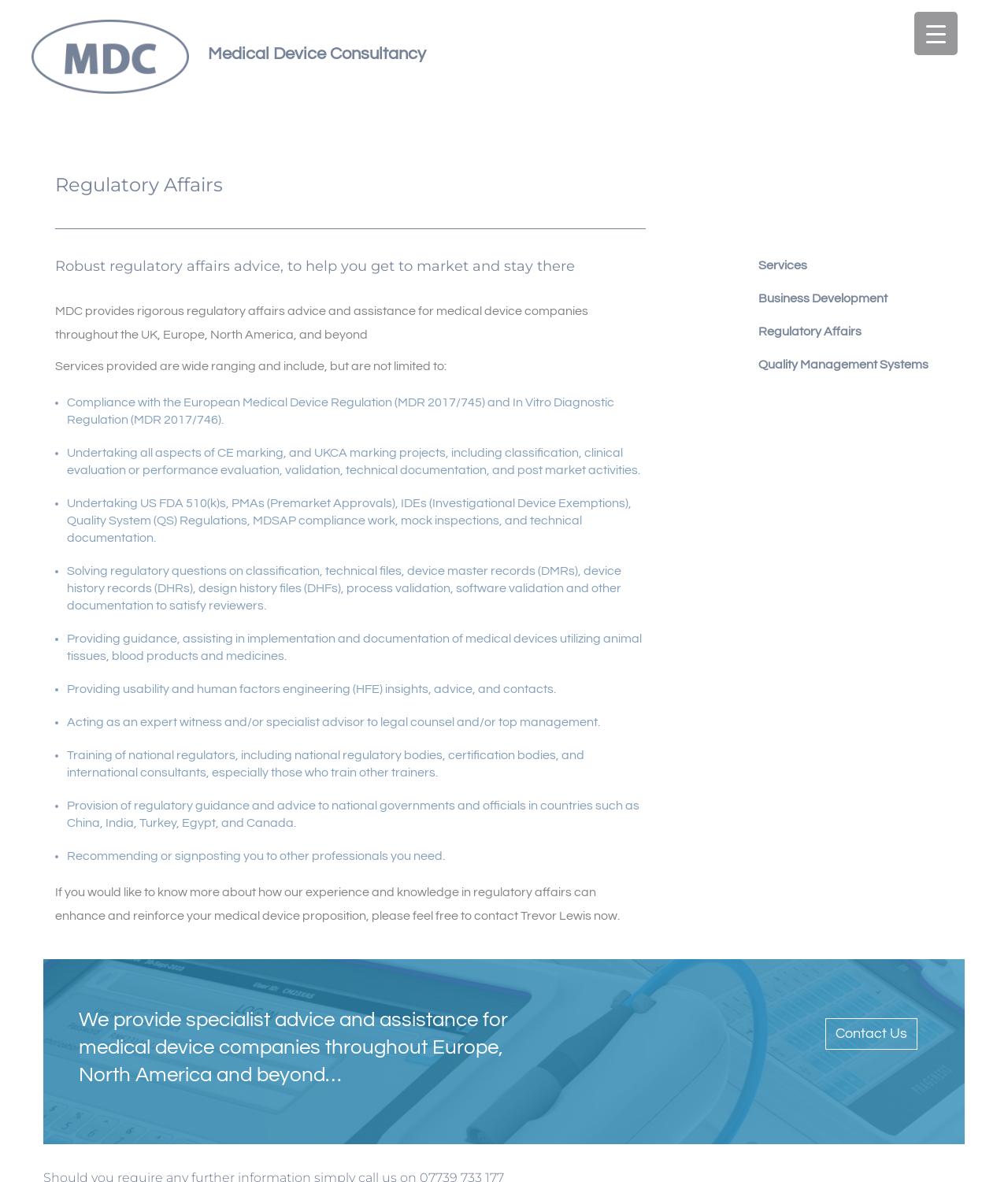Using the details from the image, please elaborate on the following question: Who can be contacted for more information?

The contact person is mentioned in the static text 'If you would like to know more about how our experience and knowledge in regulatory affairs can enhance and reinforce your medical device proposition, please feel free to contact Trevor Lewis now'.